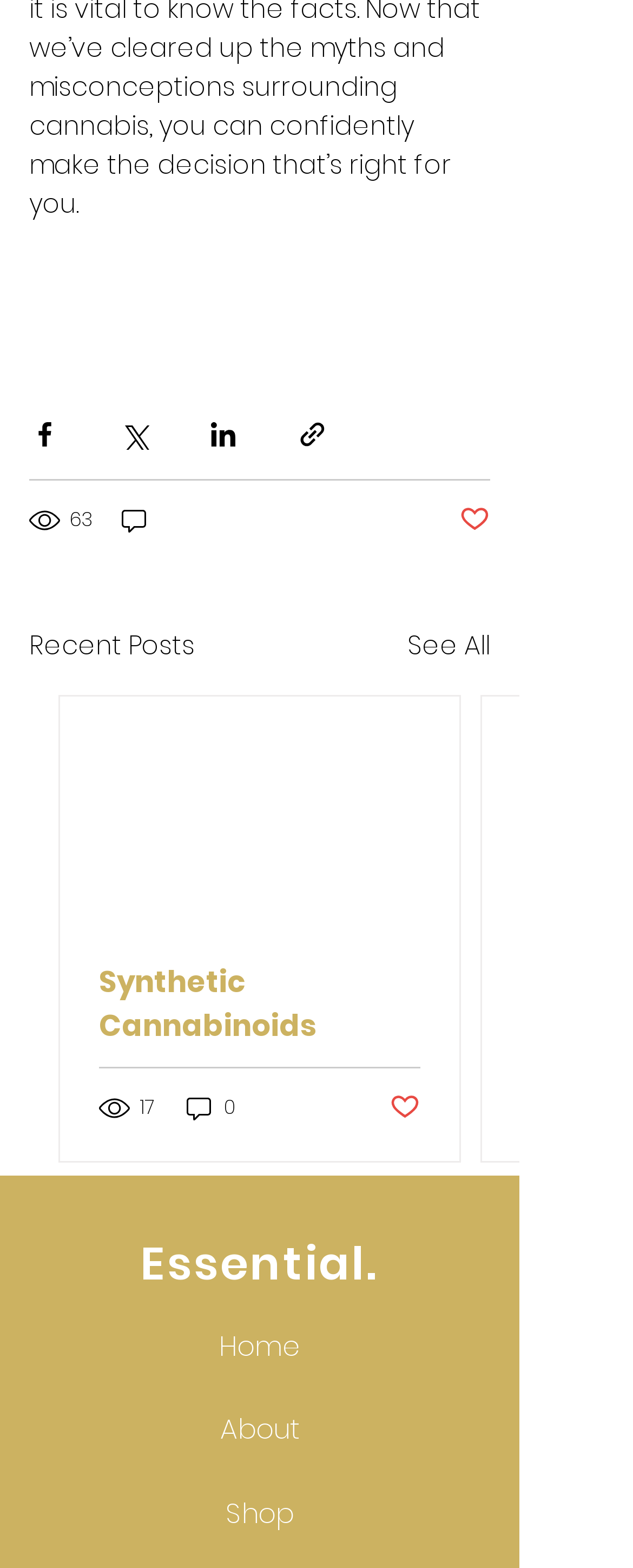What is the number of views for the first post?
Please respond to the question with a detailed and well-explained answer.

The number of views for the first post is 63, which is indicated by the text '63 views' below the social media sharing options.